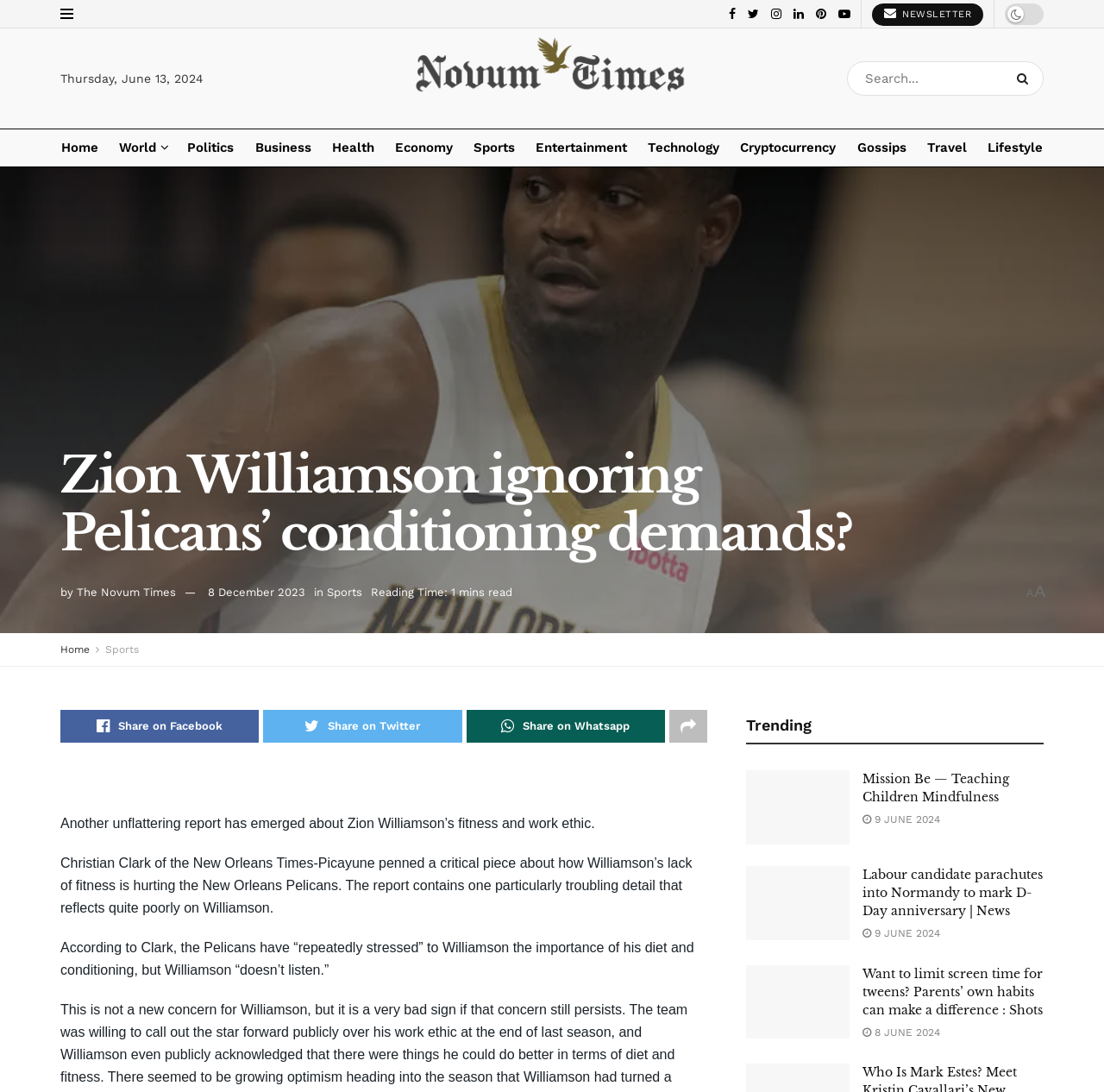Refer to the image and provide an in-depth answer to the question:
What is the category of the article?

The article is categorized under Sports, as it discusses Zion Williamson, a professional basketball player, and his fitness and work ethic, which is a sports-related topic.